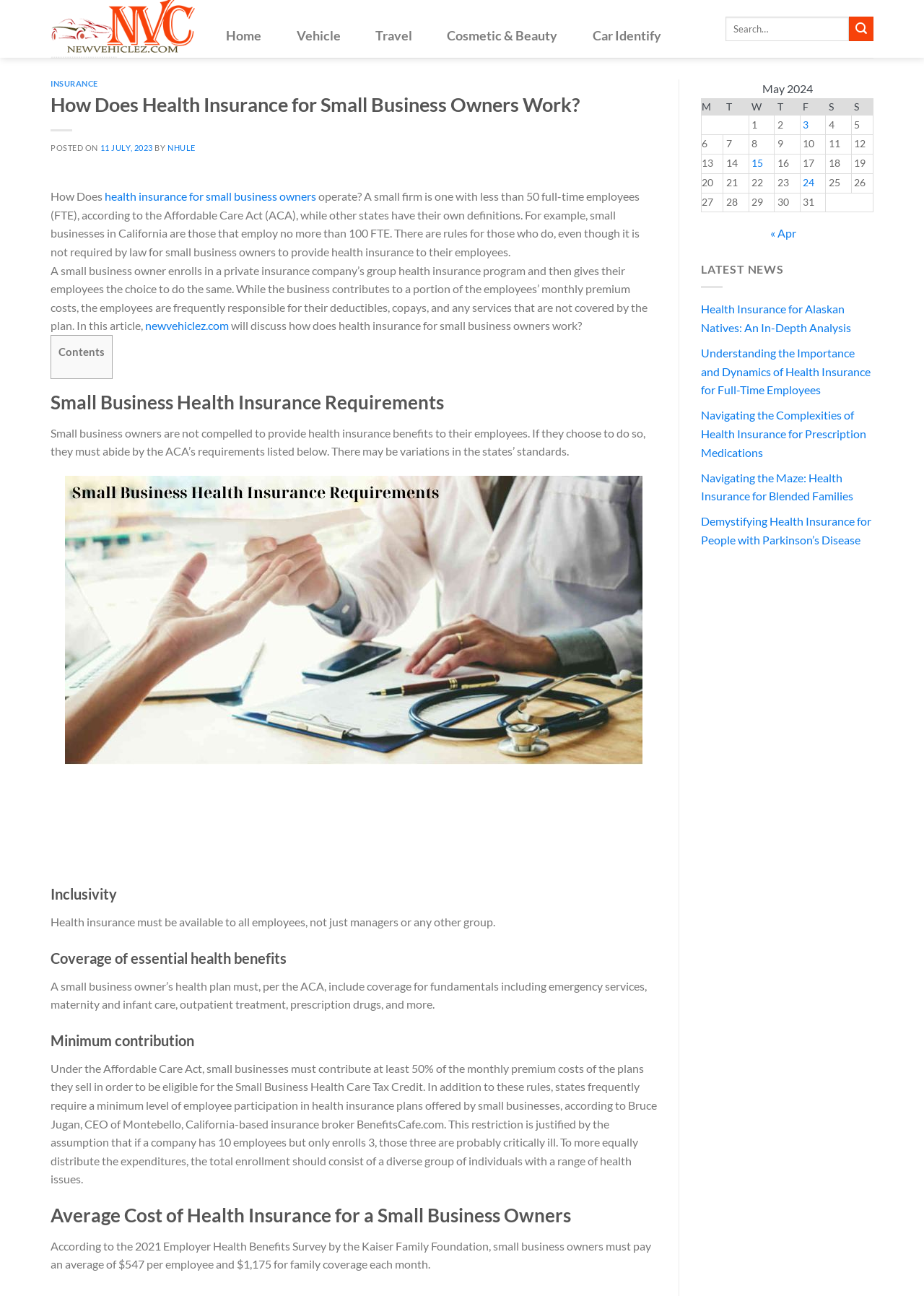Locate the bounding box of the user interface element based on this description: "Car Identify".

[0.631, 0.0, 0.726, 0.056]